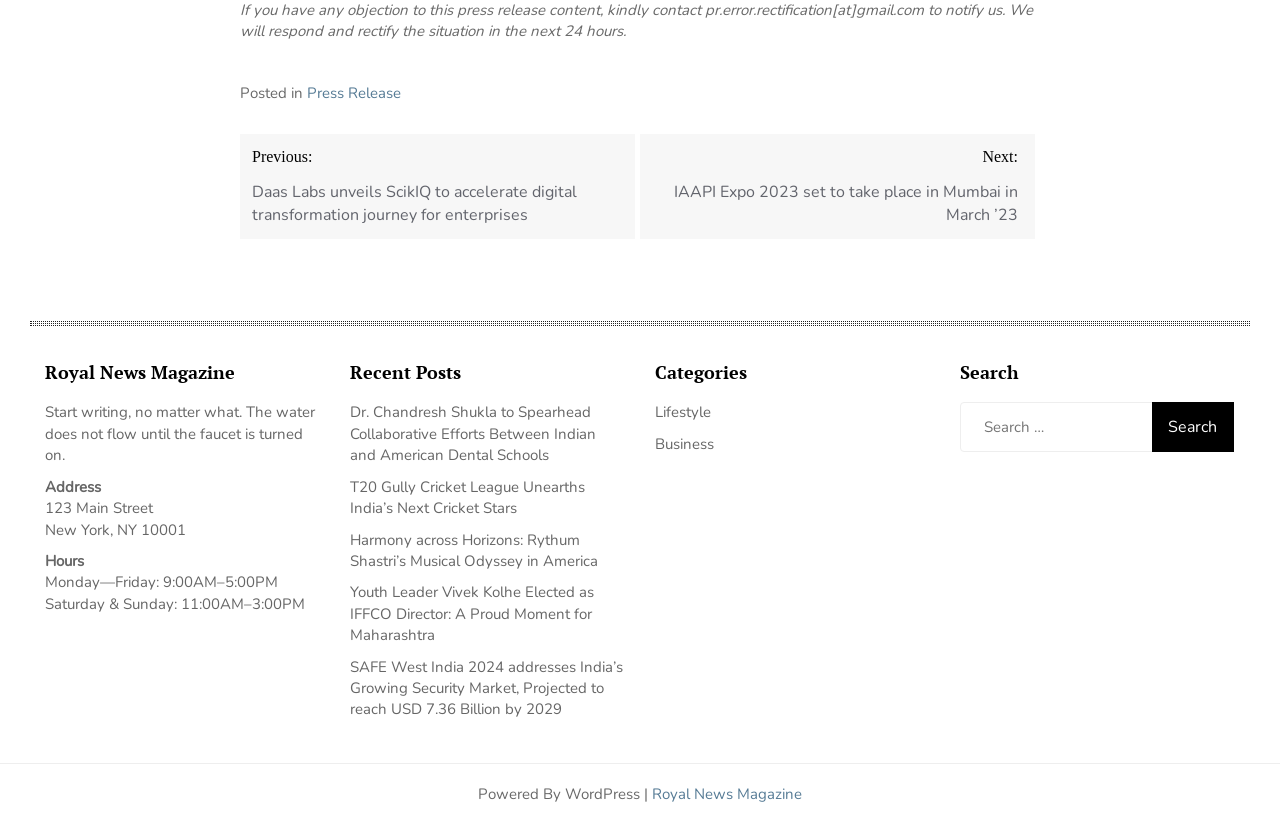Using the information in the image, give a detailed answer to the following question: What is the name of the magazine?

The name of the magazine can be found in the heading element with the text 'Royal News Magazine' located at the top of the webpage.